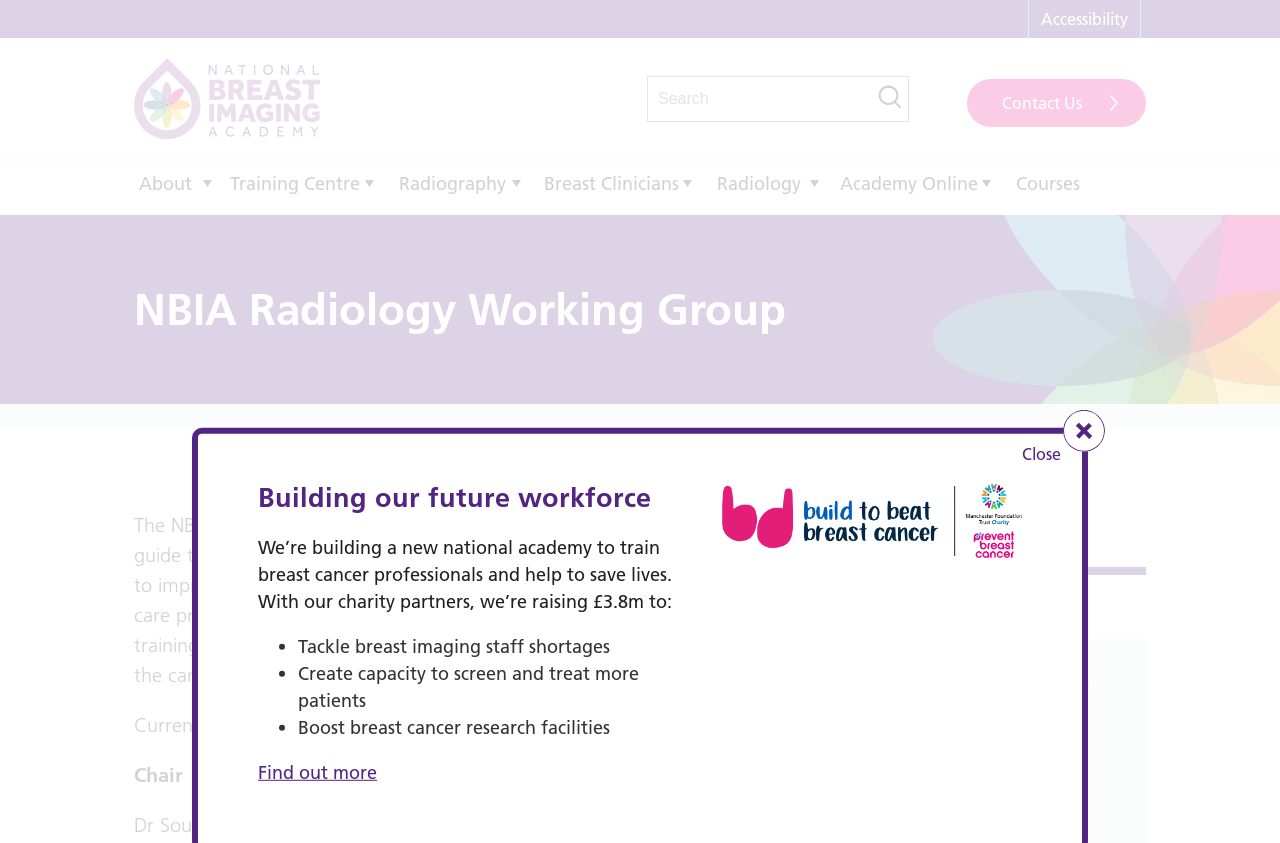Provide a comprehensive description of the webpage.

The webpage is about the National Breast Imaging Academy (NBIA) Radiology Working Group. At the top right corner, there is a "Close" button and a message icon or image. Below that, there is a heading "Building our future workforce" followed by a paragraph of text explaining the purpose of the academy. 

To the right of the heading, there is a list of three bullet points describing the goals of the academy, including tackling breast imaging staff shortages, creating capacity to screen and treat more patients, and boosting breast cancer research facilities. 

Below the list, there is a "Find out more" link. At the top left corner, there is a link to the "National Breast Imaging Academy" and a search bar with a search button and a search icon. 

Above the search bar, there are links to "Contact Us" and "Accessibility". A navigation menu is located below the search bar, with menu items including "About", "Training Centre", "Radiography", "Breast Clinicians", "Radiology", "Academy Online", and "Courses". 

Below the navigation menu, there is a header section with a heading "NBIA Radiology Working Group" followed by a paragraph of text describing the purpose of the working group. 

Further down, there is a section with a heading "In this section" that contains links to related pages, including "About the NBIA Fellowship" and "Fellowship applicant information". There is also a "Print this page" link with an icon.